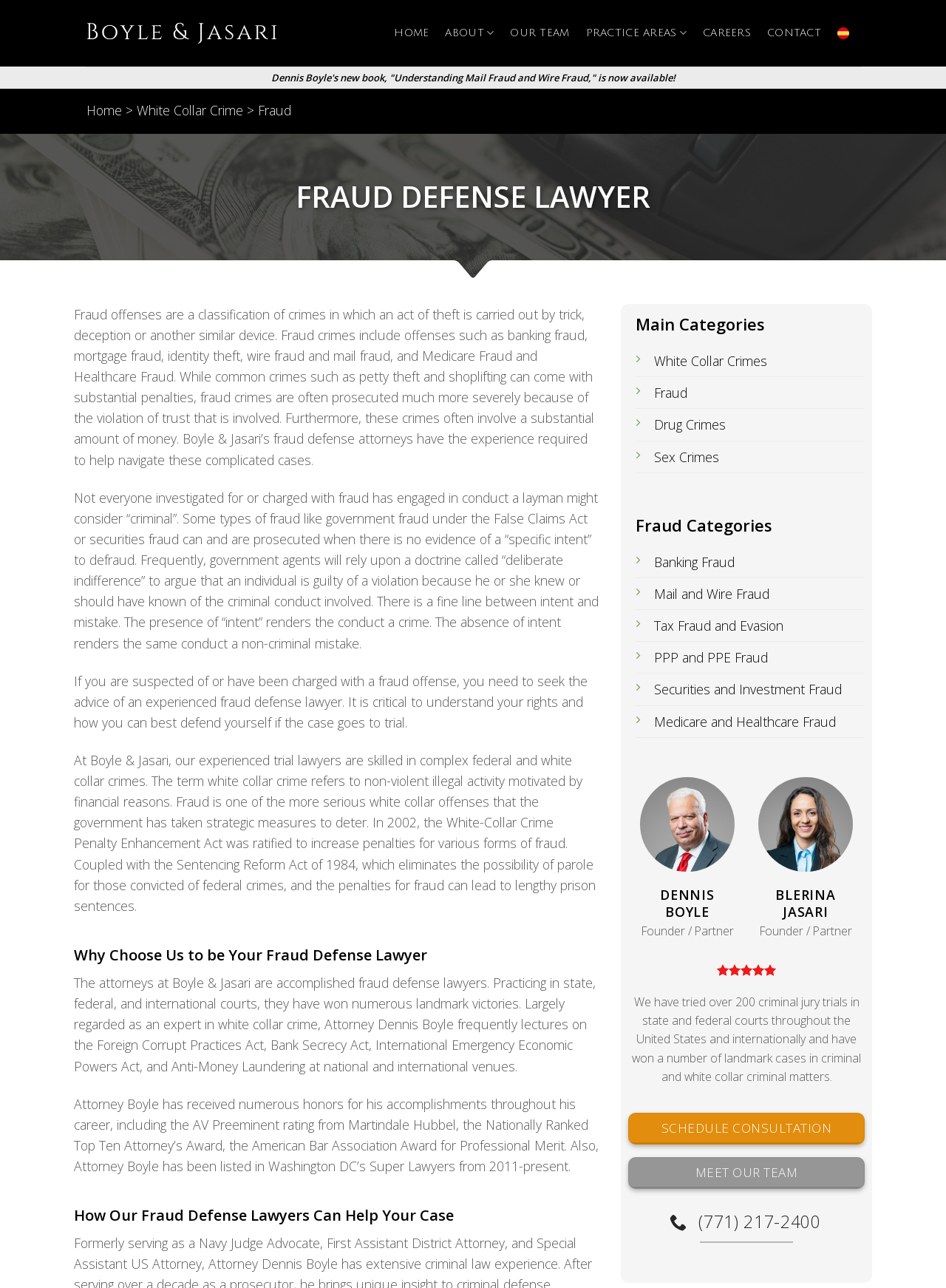Elaborate on the information and visuals displayed on the webpage.

This webpage is about the Fraud Defense Lawyer team at Boyle & Jasari. At the top, there is a navigation menu with links to "HOME", "ABOUT", "OUR TEAM", "PRACTICE AREAS", "CAREERS", and "CONTACT". Below the navigation menu, there is a prominent link to Dennis Boyle's new book, "Understanding Mail Fraud and Wire Fraud," which is now available.

The main content of the webpage is divided into sections. The first section is headed "FRAUD DEFENSE LAWYER" and provides a detailed description of fraud offenses, including banking fraud, mortgage fraud, identity theft, wire fraud, and mail fraud. It also explains the severity of fraud crimes and the importance of seeking the advice of an experienced fraud defense lawyer.

The next section, "Why Choose Us to be Your Fraud Defense Lawyer", highlights the accomplishments and expertise of the attorneys at Boyle & Jasari, including their experience in state, federal, and international courts, and their numerous landmark victories.

The following section, "How Our Fraud Defense Lawyers Can Help Your Case", is not explicitly stated, but it appears to be a transition to the subsequent sections, which provide more information about the law firm's services and expertise.

There are several sections that list different categories of fraud, including "Main Categories", "Fraud Categories", and individual links to specific types of fraud, such as "Banking Fraud", "Mail and Wire Fraud", and "Securities and Investment Fraud".

The webpage also features a section with information about the law firm's founders, Dennis Boyle and Blerina Jasari, including their titles, "Founder / Partner", and a brief description of their experience and accomplishments.

At the bottom of the webpage, there is a call-to-action section with links to "SCHEDULE CONSULTATION", "MEET OUR TEAM", and a phone number, "(771) 217-2400".